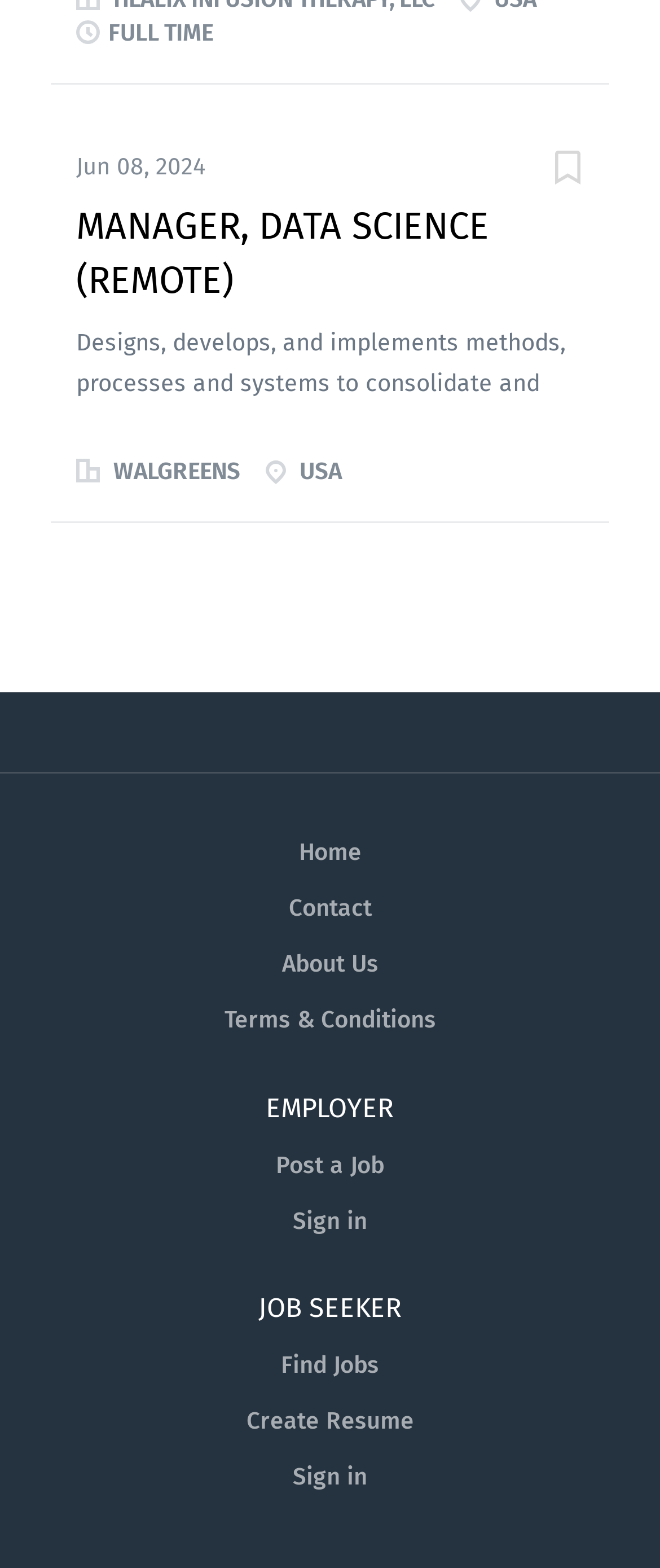Identify the bounding box coordinates for the region to click in order to carry out this instruction: "Sign in". Provide the coordinates using four float numbers between 0 and 1, formatted as [left, top, right, bottom].

[0.444, 0.769, 0.556, 0.788]